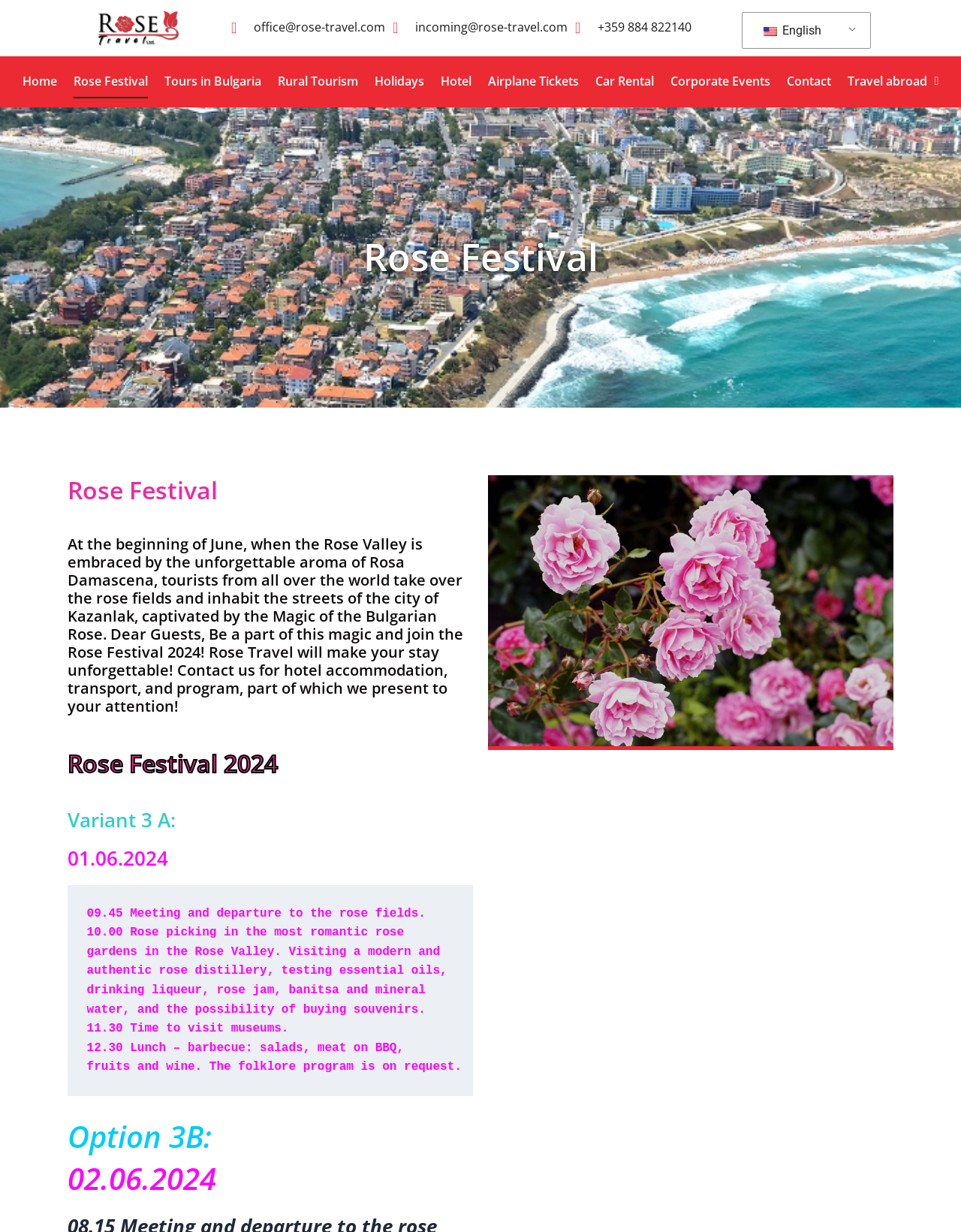Describe the webpage meticulously, covering all significant aspects.

The webpage is about Rose Festival and Rose Travel. At the top, there are three contact information elements: an email address "office@rose-travel.com", another email address "incoming@rose-travel.com", and a phone number "+359 884 822140". To the right of these elements, there is a language selection link "en_US English" accompanied by a small flag icon.

Below these elements, there is a navigation menu consisting of 10 links: "Home", "Rose Festival", "Tours in Bulgaria", "Rural Tourism", "Holidays", "Hotel", "Airplane Tickets", "Car Rental", "Corporate Events", and "Contact". These links are evenly spaced and span across the top section of the page.

When clicking on the "Travel abroad" link, a dropdown menu appears, containing several headings and paragraphs describing the Rose Festival 2024 event. The content includes an introduction to the festival, a program schedule, and details about the activities and services offered by Rose Travel. The program schedule is divided into two options, Variant 3 А and Option 3B, with specific dates and timings for each activity.